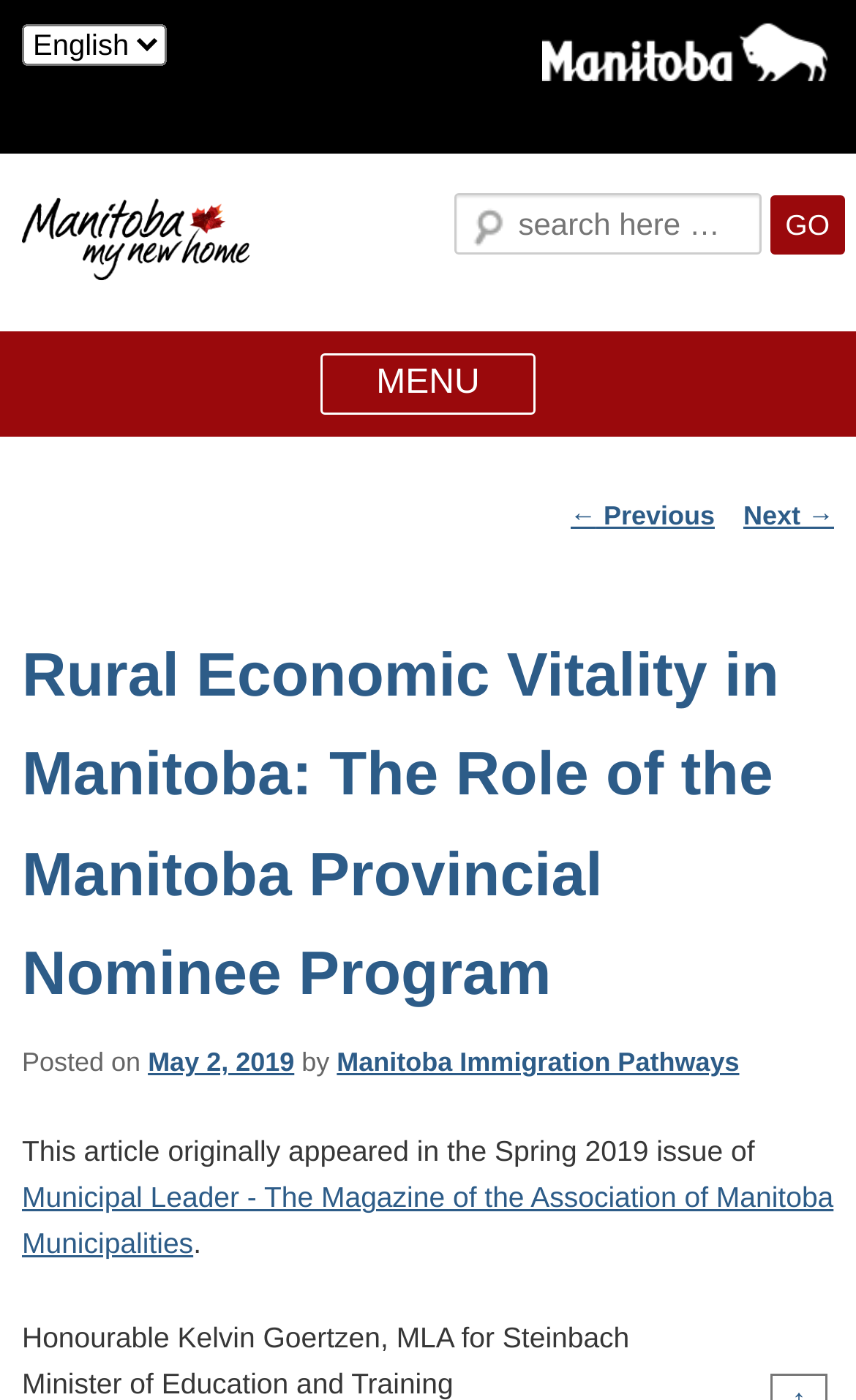Specify the bounding box coordinates of the area to click in order to execute this command: 'Go to the next page'. The coordinates should consist of four float numbers ranging from 0 to 1, and should be formatted as [left, top, right, bottom].

[0.868, 0.358, 0.974, 0.38]